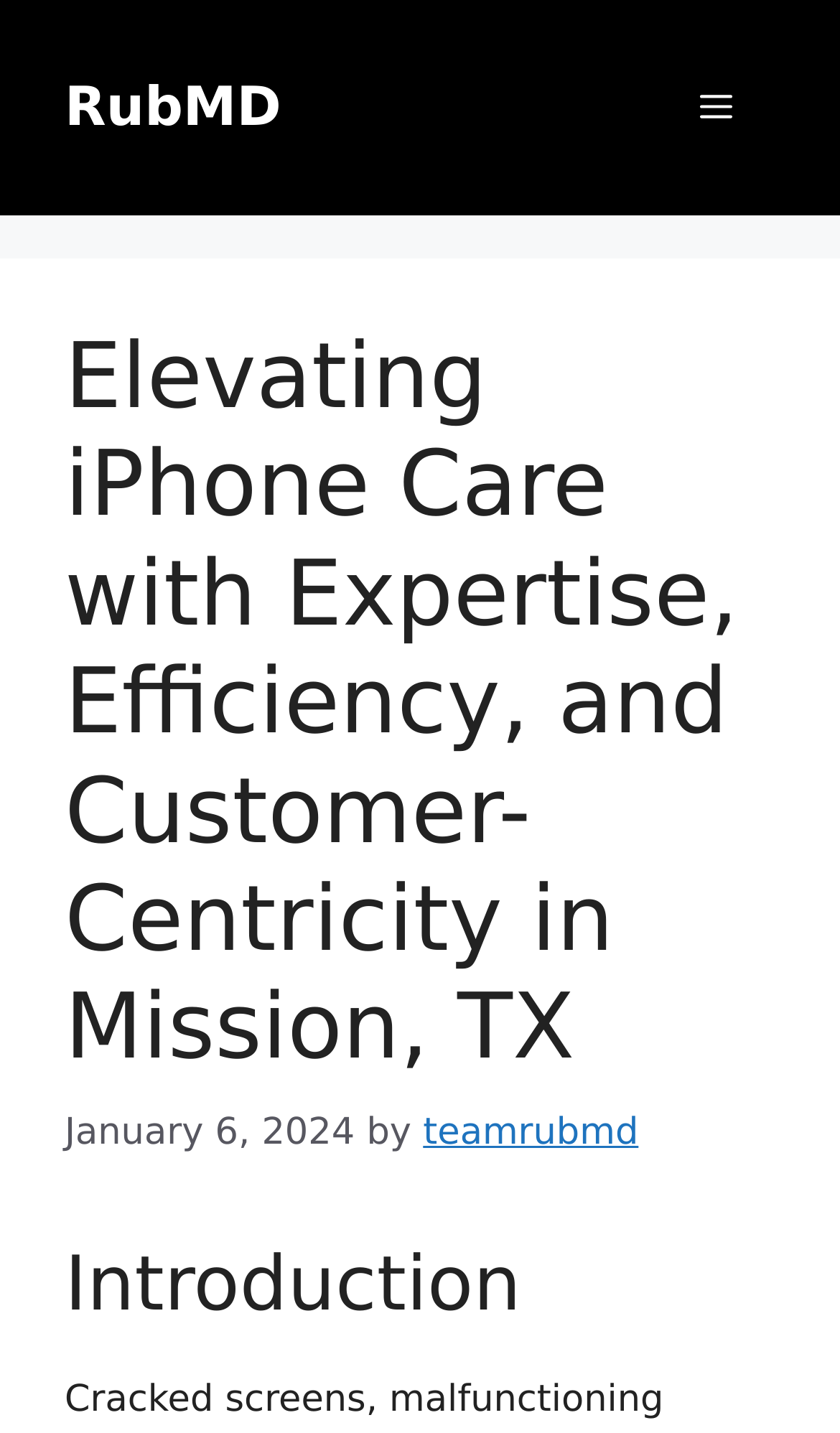Using the information from the screenshot, answer the following question thoroughly:
Is the menu expanded?

The menu button is located in the navigation section, and its 'expanded' property is set to 'False', indicating that the menu is not expanded.